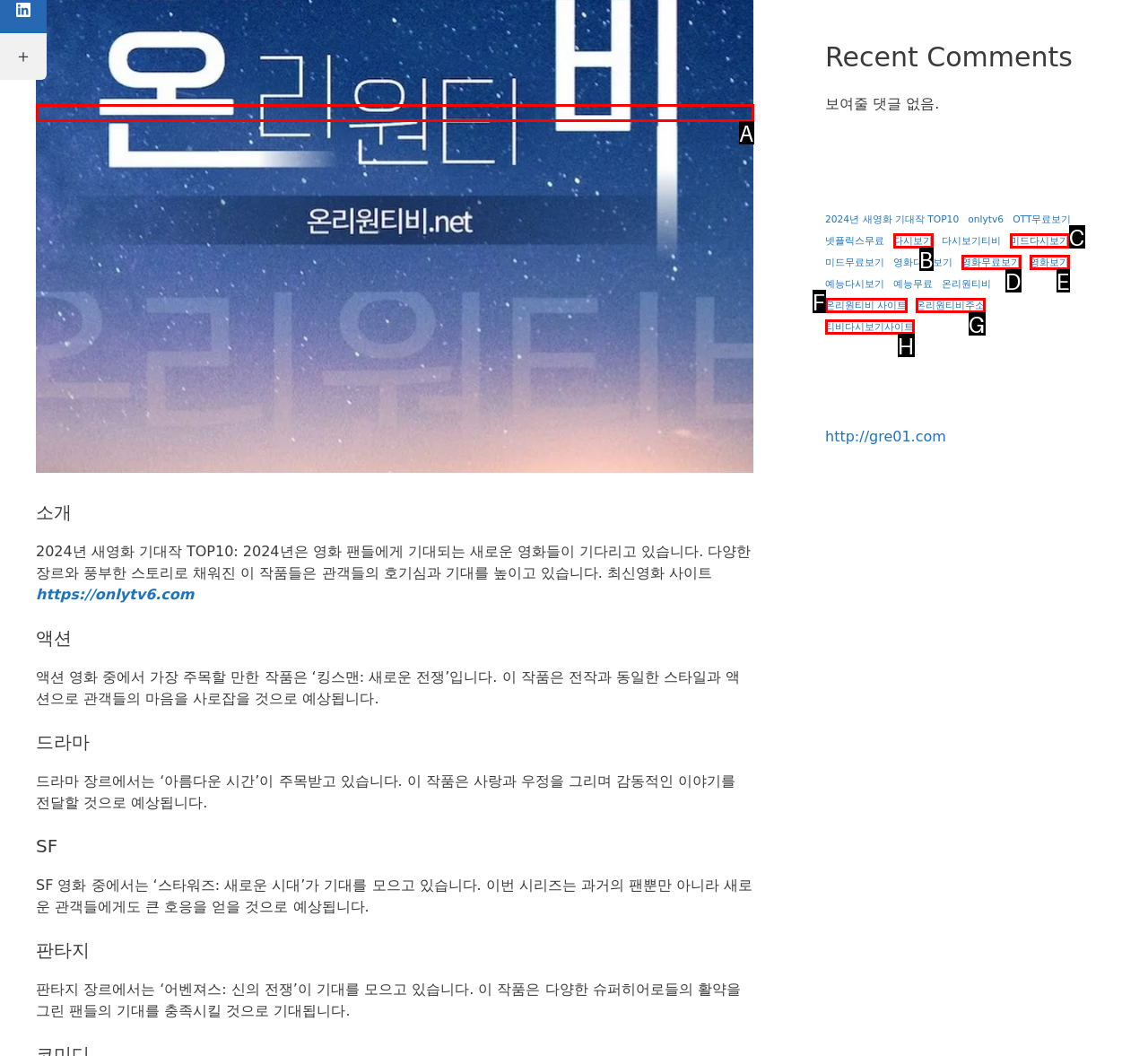Based on the element description: alt="2024년 새영화 기대작 TOP10", choose the HTML element that matches best. Provide the letter of your selected option.

A